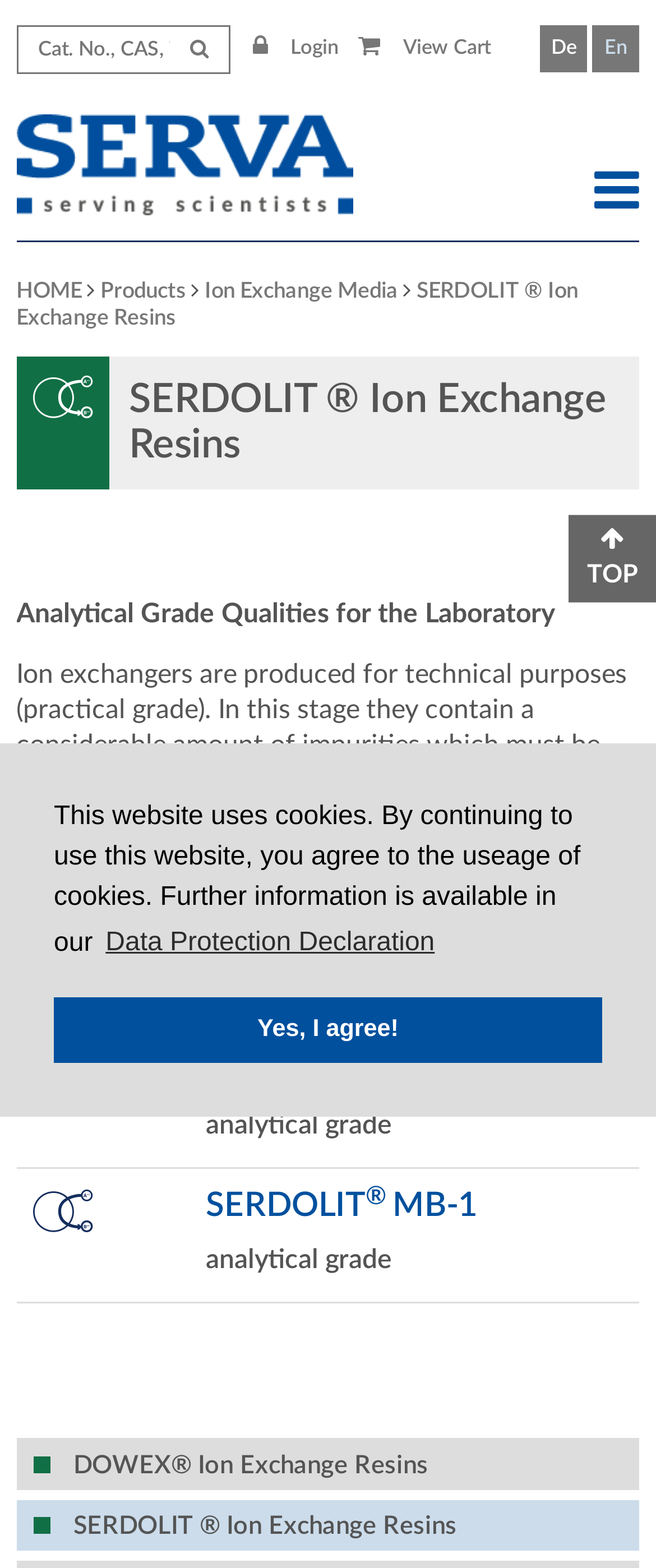Please specify the bounding box coordinates of the area that should be clicked to accomplish the following instruction: "View Cart". The coordinates should consist of four float numbers between 0 and 1, i.e., [left, top, right, bottom].

[0.546, 0.024, 0.748, 0.036]